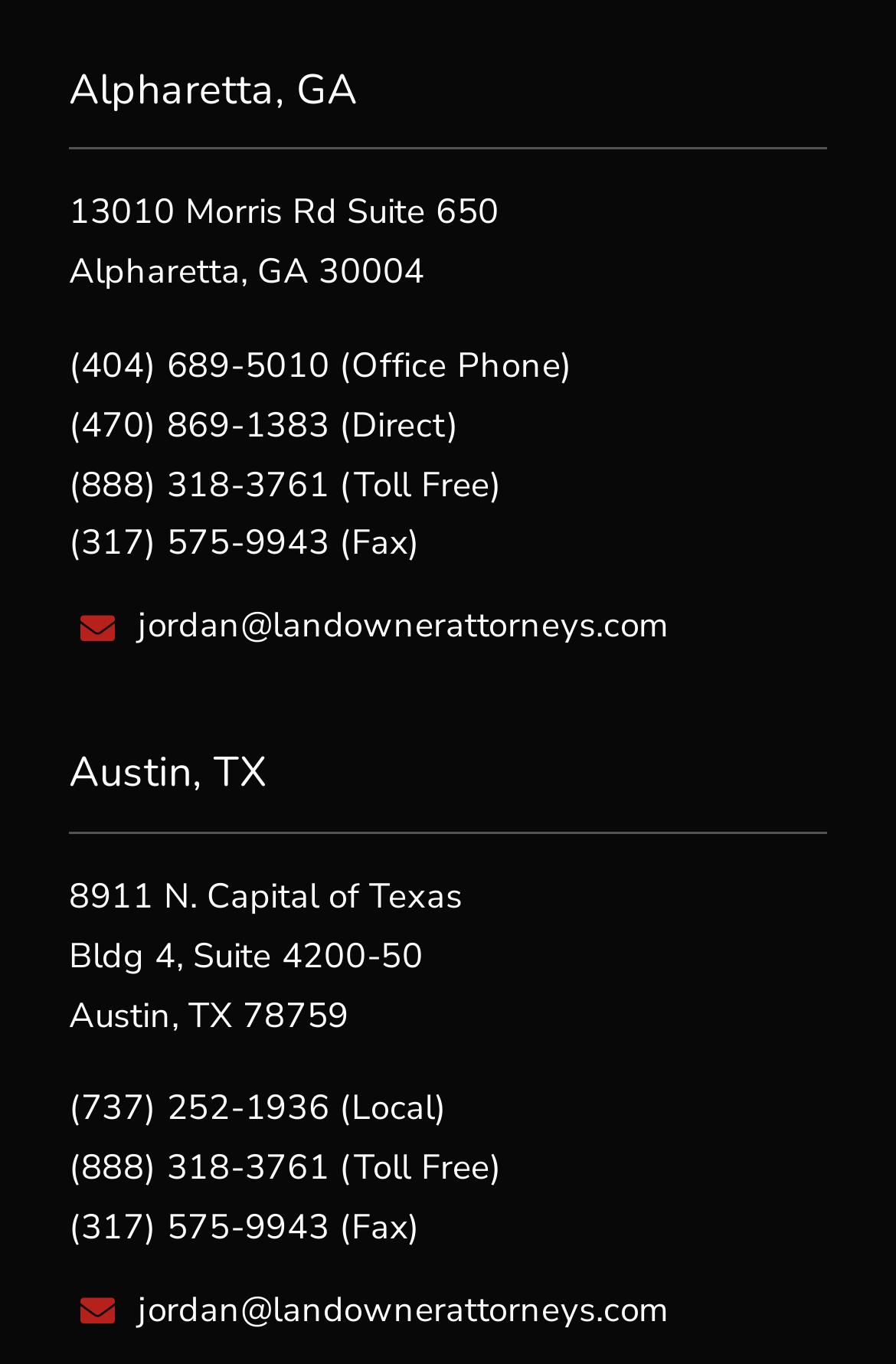Please locate the bounding box coordinates of the element that needs to be clicked to achieve the following instruction: "Fax to the office". The coordinates should be four float numbers between 0 and 1, i.e., [left, top, right, bottom].

[0.077, 0.883, 0.469, 0.916]